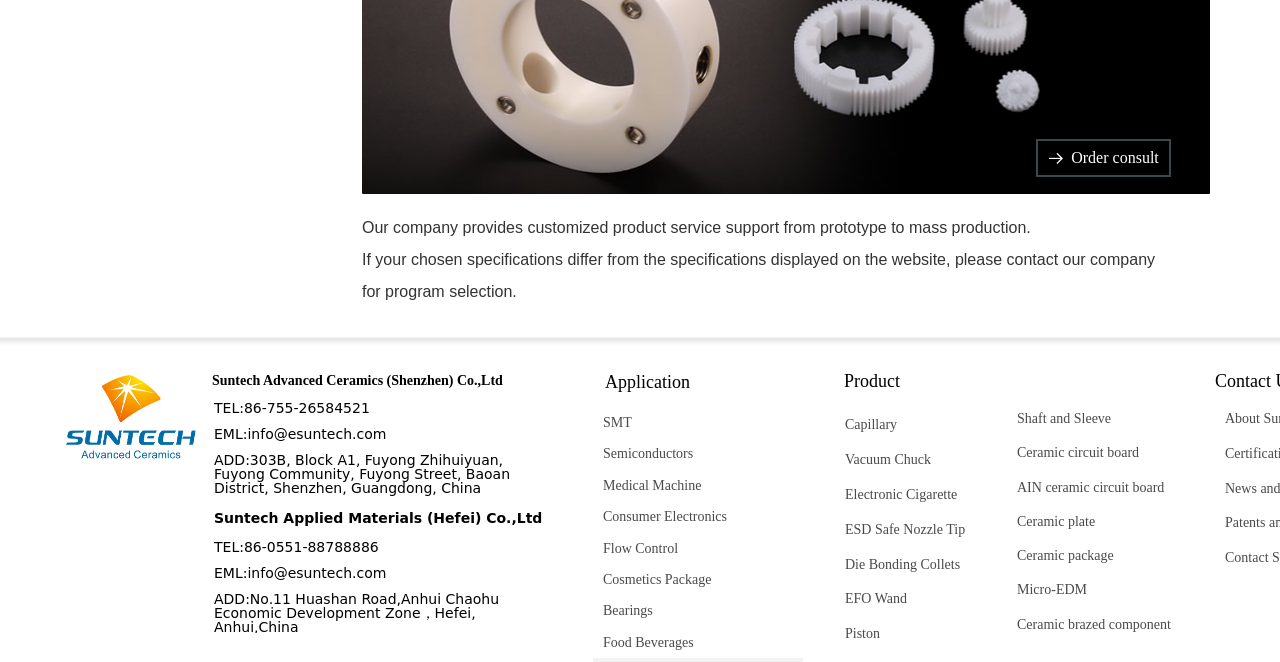Give a one-word or short phrase answer to this question: 
How many links are there under the 'Product' category?

7